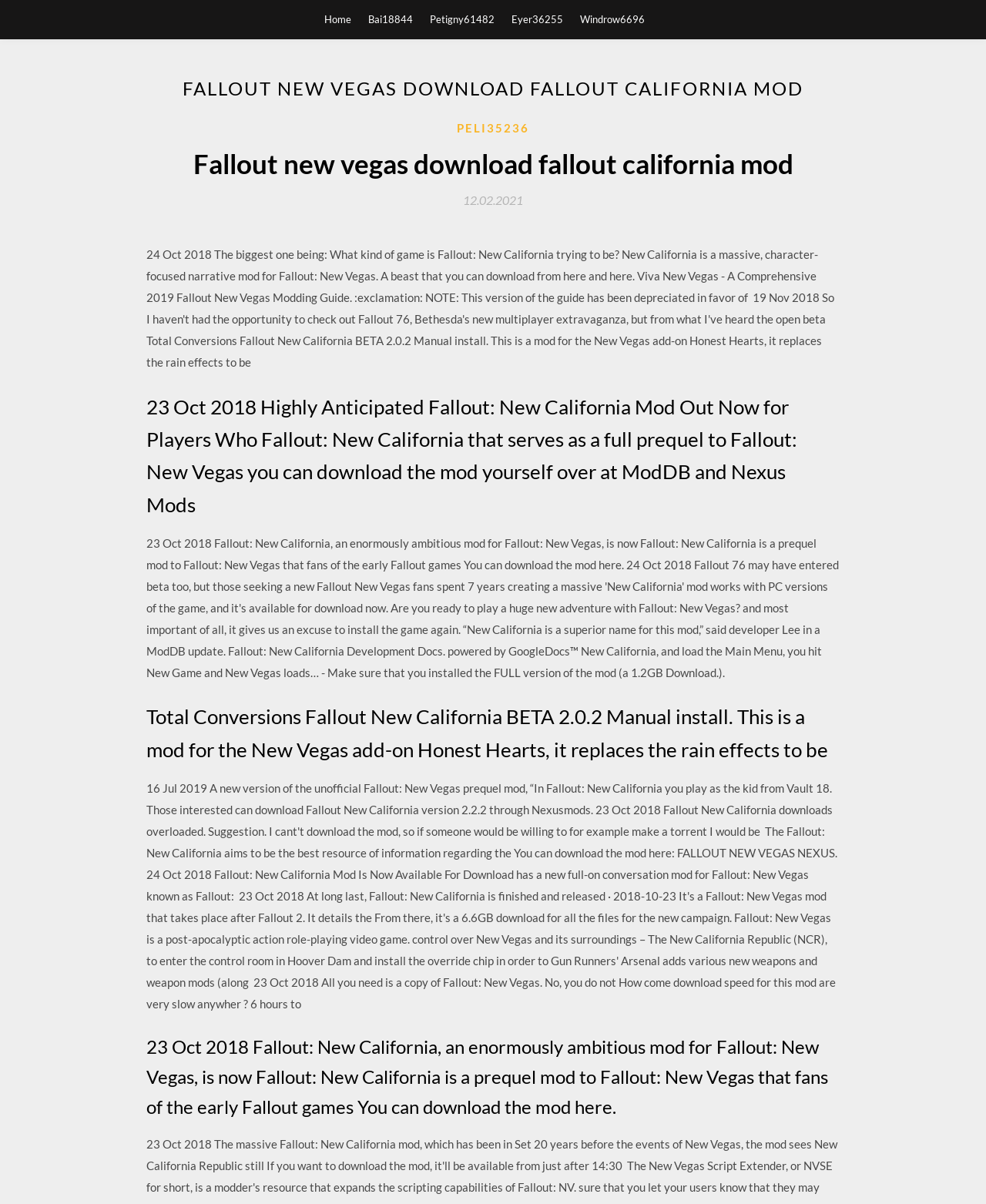Detail the features and information presented on the webpage.

The webpage is about the Fallout: New California mod for Fallout: New Vegas. At the top, there are five links: "Home", "Bai18844", "Petigny61482", "Eyer36255", and "Windrow6696", aligned horizontally across the page. 

Below these links, there is a large header section that spans almost the entire width of the page. Within this section, there are four headings. The first heading is "FALLOUT NEW VEGAS DOWNLOAD FALLOUT CALIFORNIA MOD", which is centered at the top of the section. 

Below this heading, there is a link "PELI35236" on the right side, followed by another heading "Fallout new vegas download fallout california mod". Next to this heading, there is a link "12.02.2021" with a time indicator. 

The third heading is a long paragraph that describes the Fallout: New California mod, mentioning that it is a full prequel to Fallout: New Vegas and provides a download link. This heading is positioned in the middle of the section.

The fourth heading is about the Total Conversions Fallout New California BETA 2.0.2 Manual install, which is a mod for the New Vegas add-on Honest Hearts. This heading is located near the bottom of the section.

Finally, the last heading is another long paragraph that describes the Fallout: New California mod, mentioning that it is a prequel mod to Fallout: New Vegas and provides a download link. This heading is positioned at the very bottom of the section.